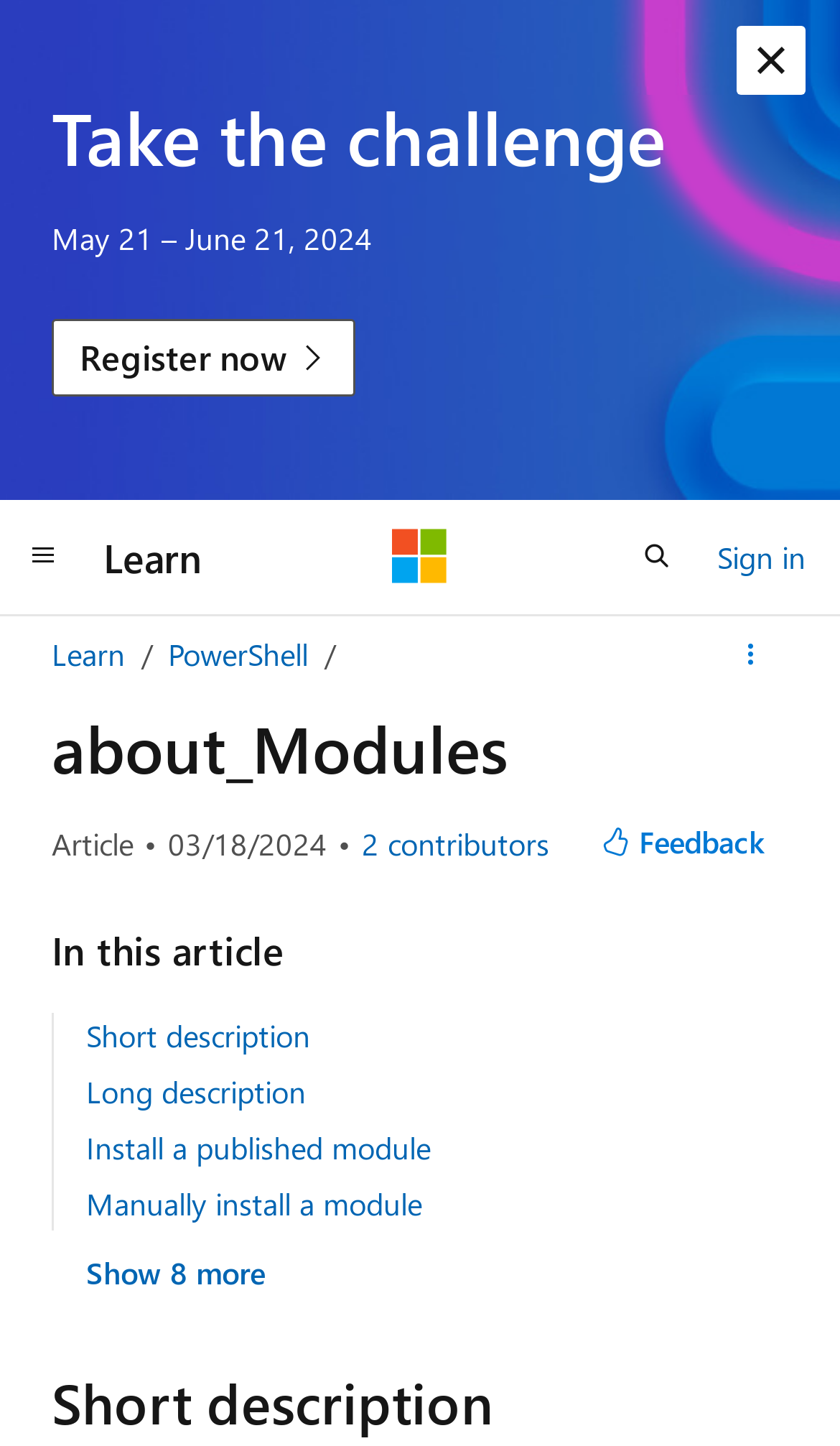Identify the bounding box for the UI element described as: "Manually install a module". The coordinates should be four float numbers between 0 and 1, i.e., [left, top, right, bottom].

[0.103, 0.819, 0.503, 0.847]